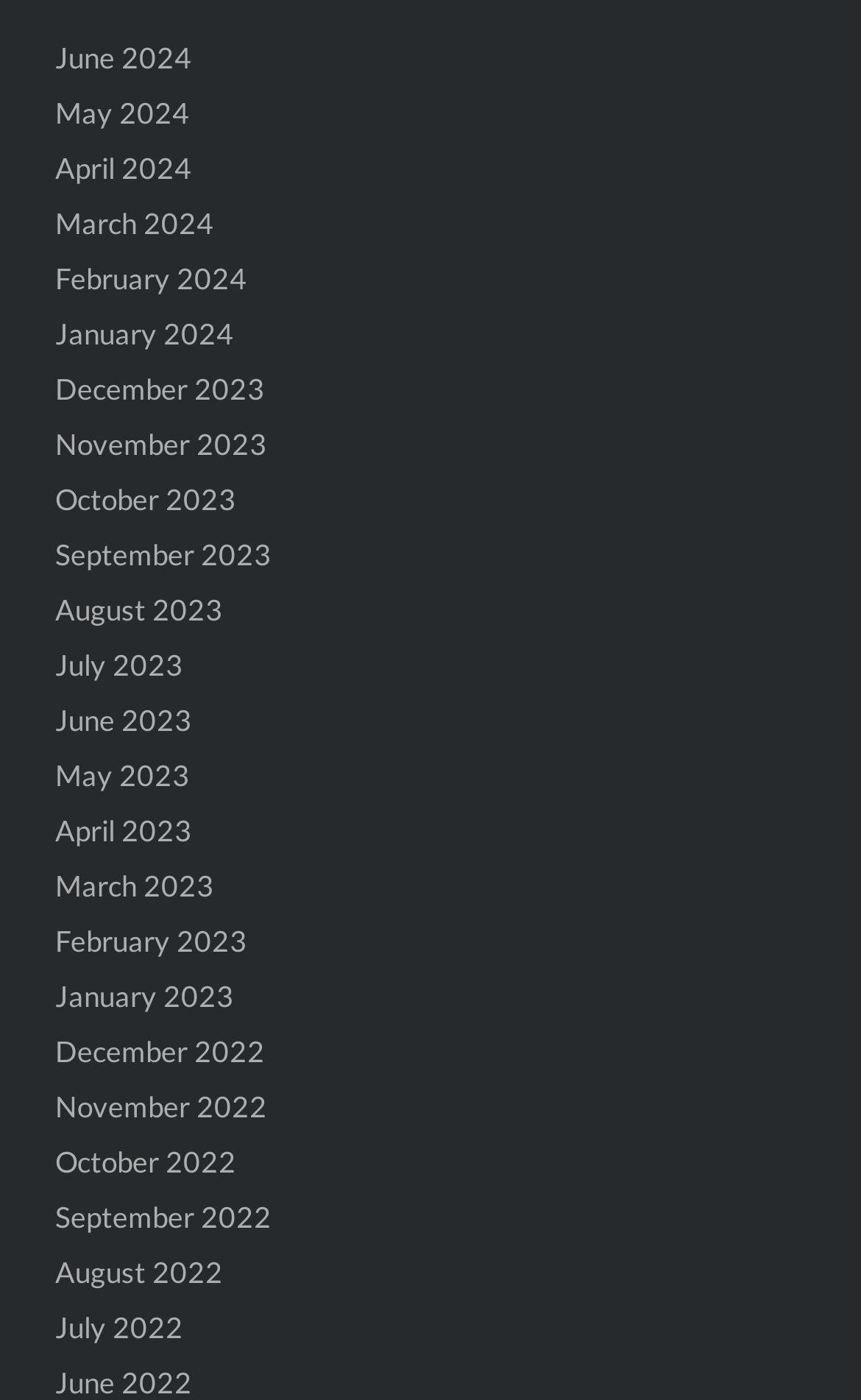How many months are available in 2024?
Identify the answer in the screenshot and reply with a single word or phrase.

6